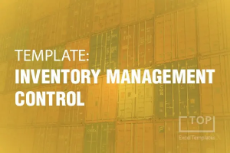Offer a detailed caption for the image presented.

The image features a professional template titled "Inventory Management Control," prominently displayed in bold white font against a warm, yellow background. This design suggests a focus on efficiency and organization, ideal for businesses looking to manage their inventory effectively. In the background, colorful shipping containers are subtly visible, reinforcing the theme of inventory management and logistics. The layout emphasizes clarity and usability, making it a practical choice for users seeking a streamlined approach to tracking and controlling their stock levels. This template is part of a broader collection of professional Excel templates designed to enhance business operations.